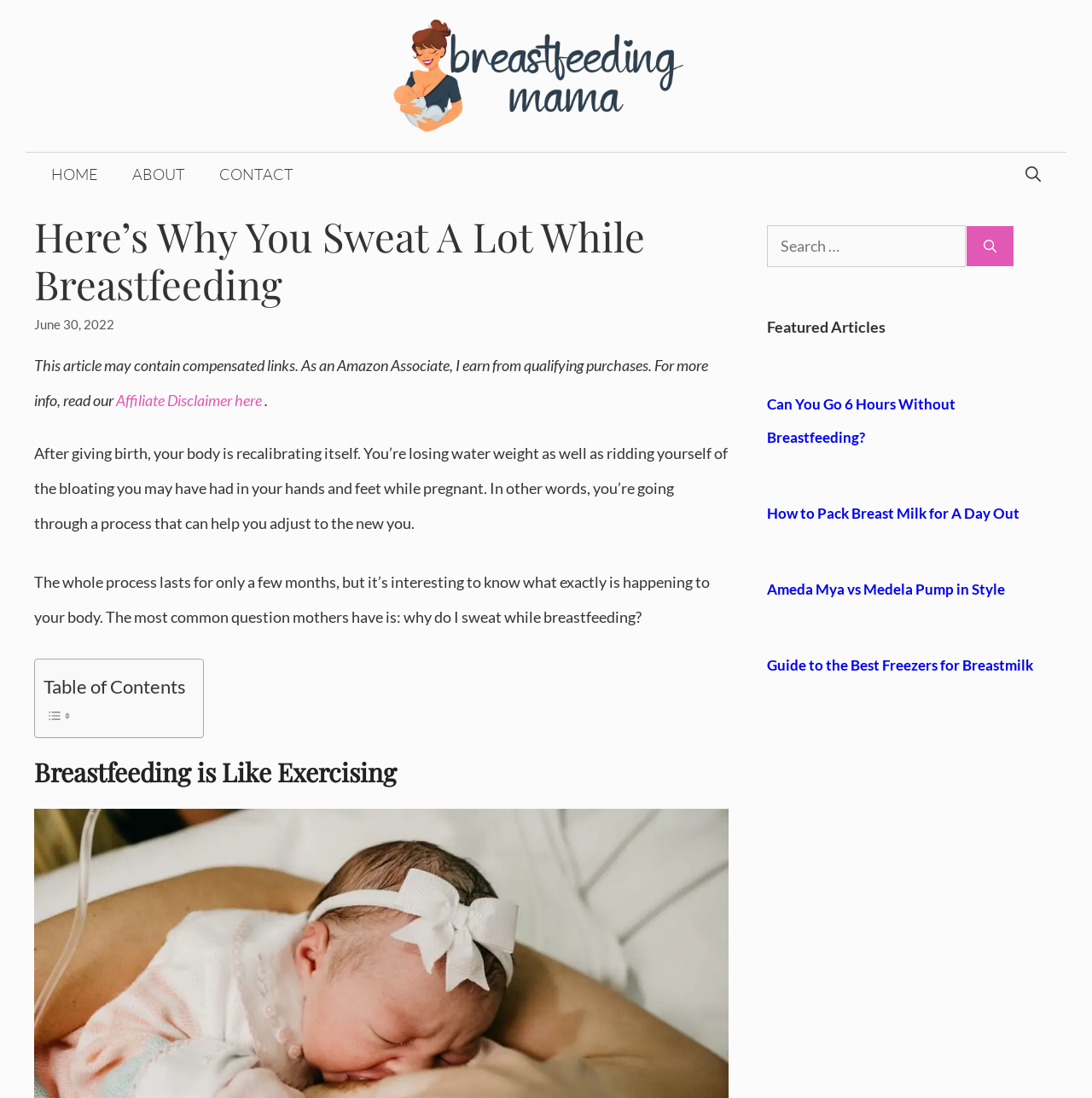Please provide the bounding box coordinates for the element that needs to be clicked to perform the following instruction: "Open the 'Breastfeeding Mama' site". The coordinates should be given as four float numbers between 0 and 1, i.e., [left, top, right, bottom].

[0.359, 0.059, 0.641, 0.076]